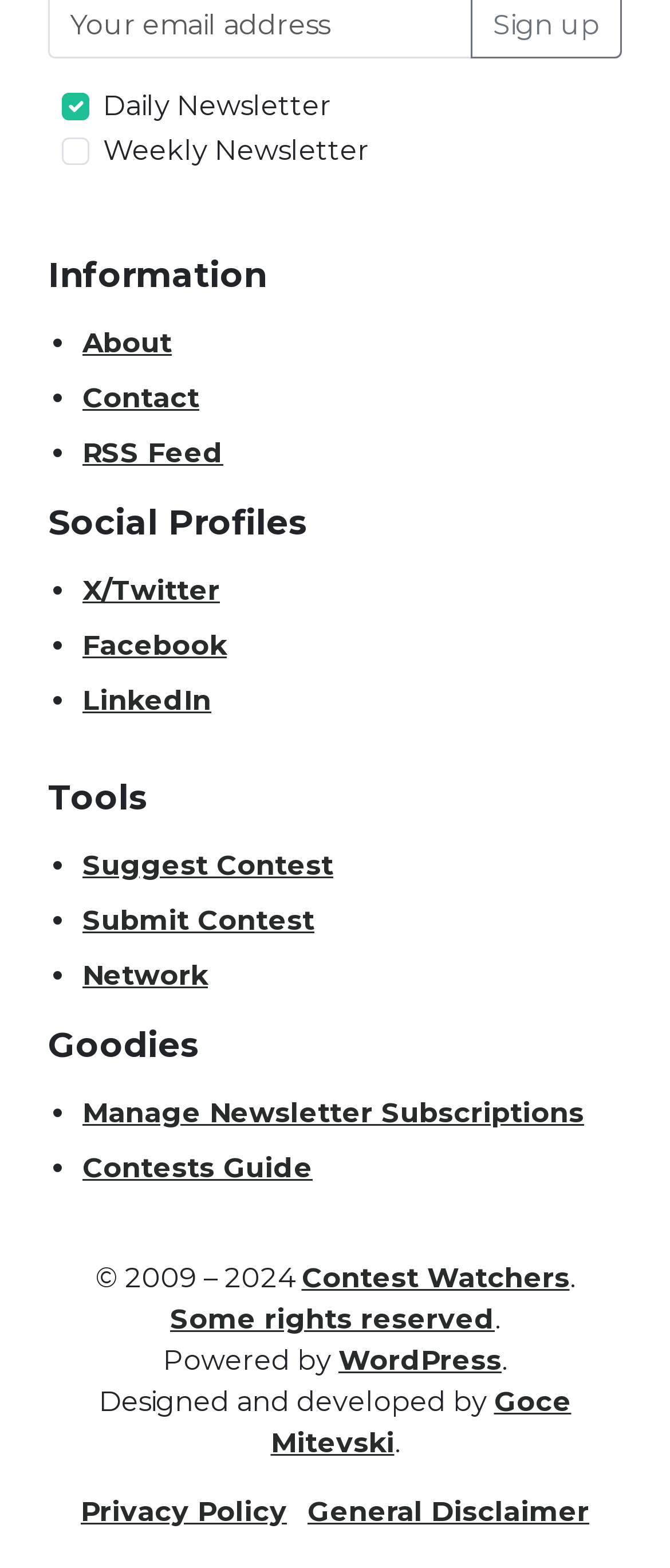Can you pinpoint the bounding box coordinates for the clickable element required for this instruction: "Submit a contest"? The coordinates should be four float numbers between 0 and 1, i.e., [left, top, right, bottom].

[0.123, 0.576, 0.469, 0.597]